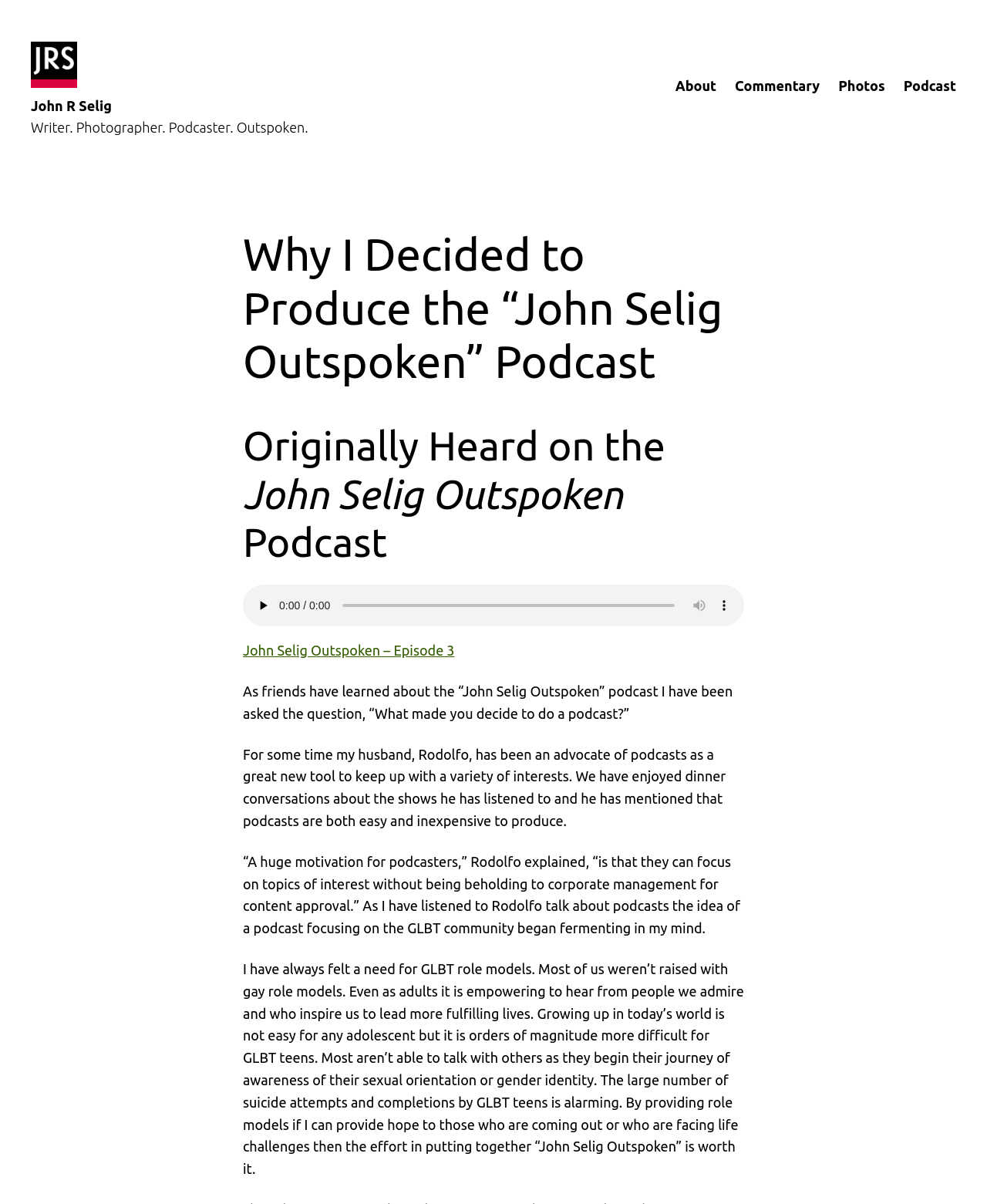What is the purpose of the audio element?
Using the visual information, answer the question in a single word or phrase.

To play the podcast episode